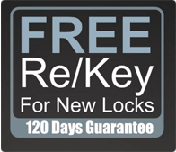Please provide a detailed answer to the question below by examining the image:
What is the likely goal of this promotion?

The promotional graphic is designed to be appealing and highlights the value of security and peace of mind associated with enhancing lock systems, implying that the likely goal of this promotion is to attract potential clients seeking locksmith services.